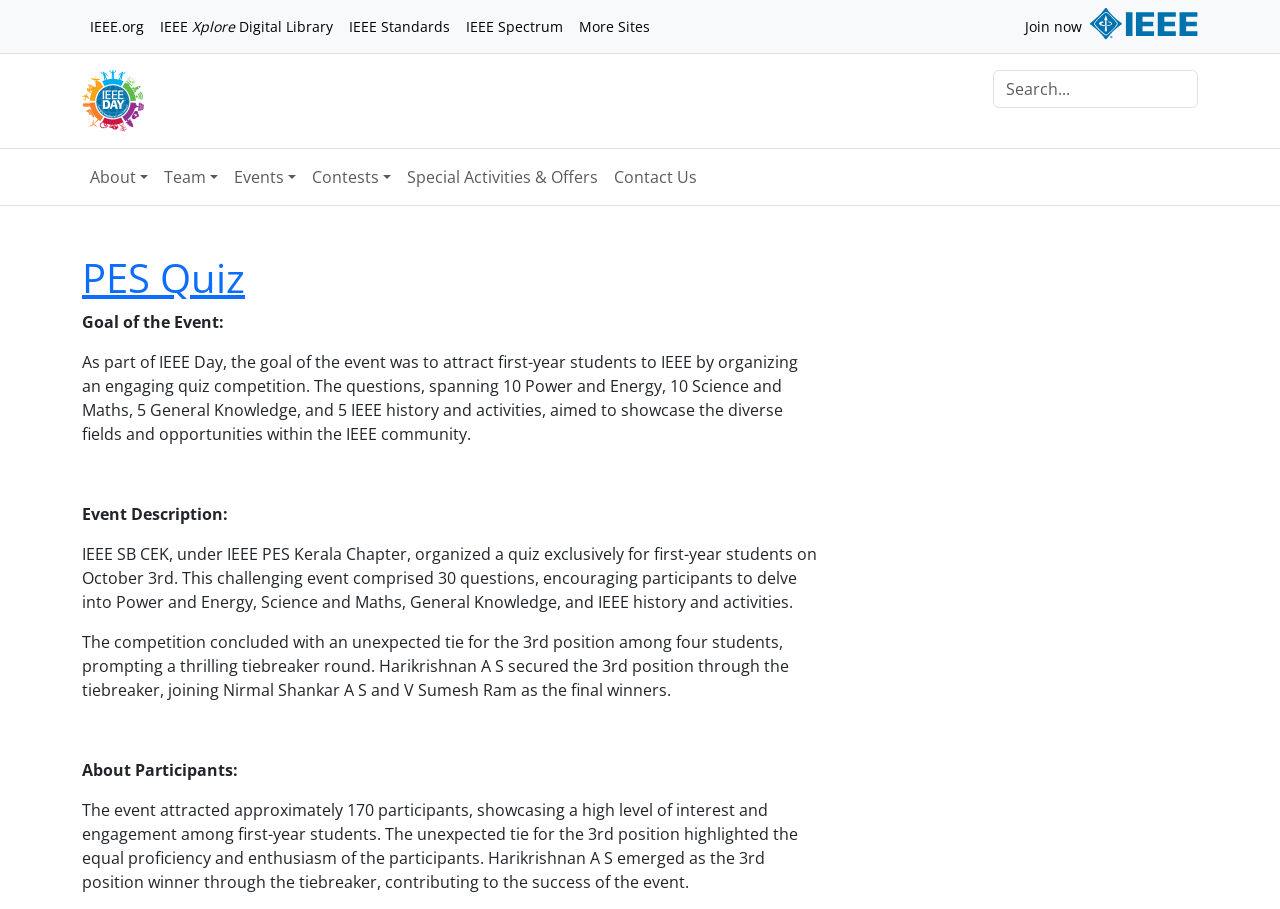Locate the bounding box coordinates of the UI element described by: "aria-label="Search" name="s" placeholder="Search..."". The bounding box coordinates should consist of four float numbers between 0 and 1, i.e., [left, top, right, bottom].

[0.776, 0.077, 0.936, 0.119]